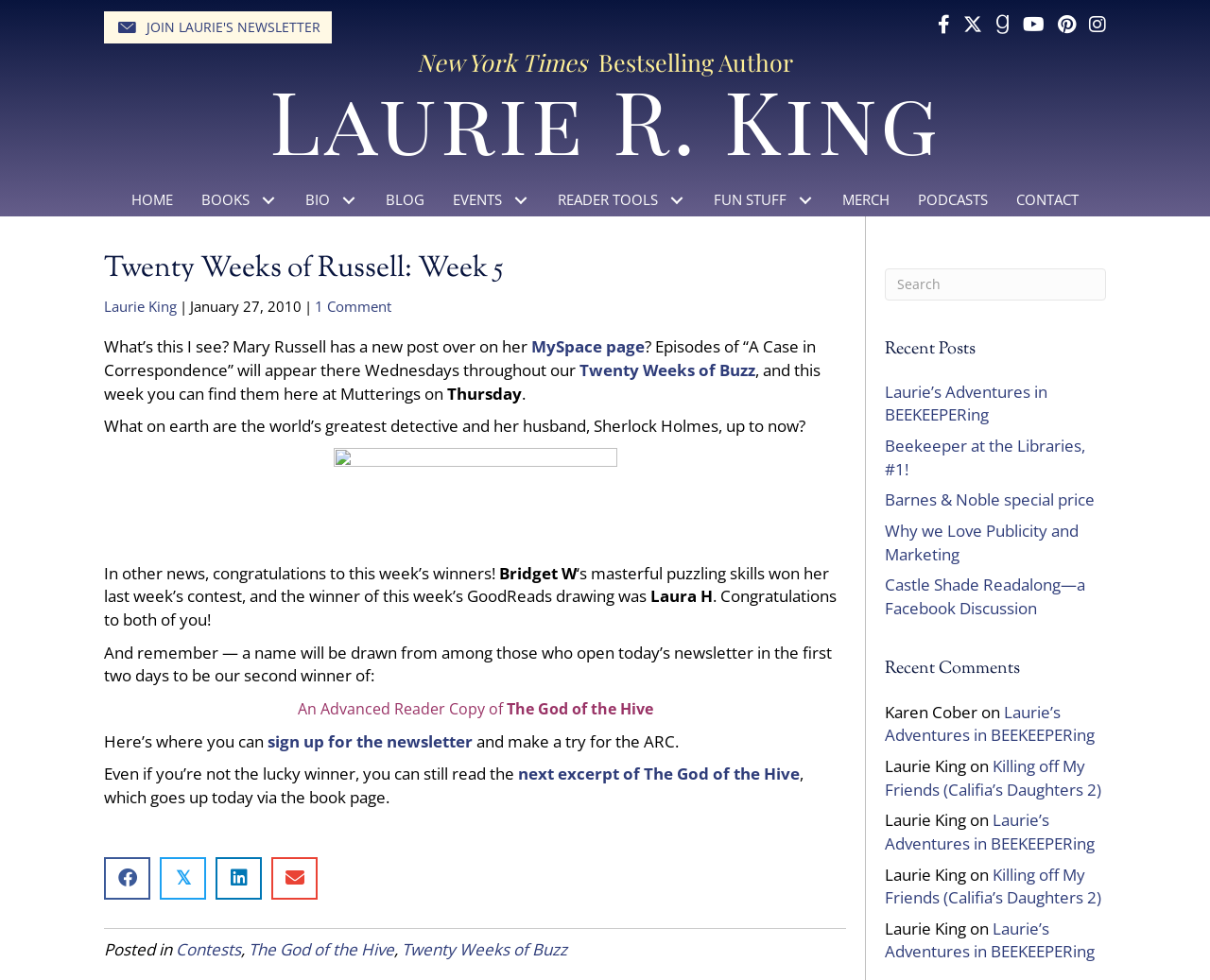Please give a succinct answer using a single word or phrase:
What is the author's name?

Laurie R. King